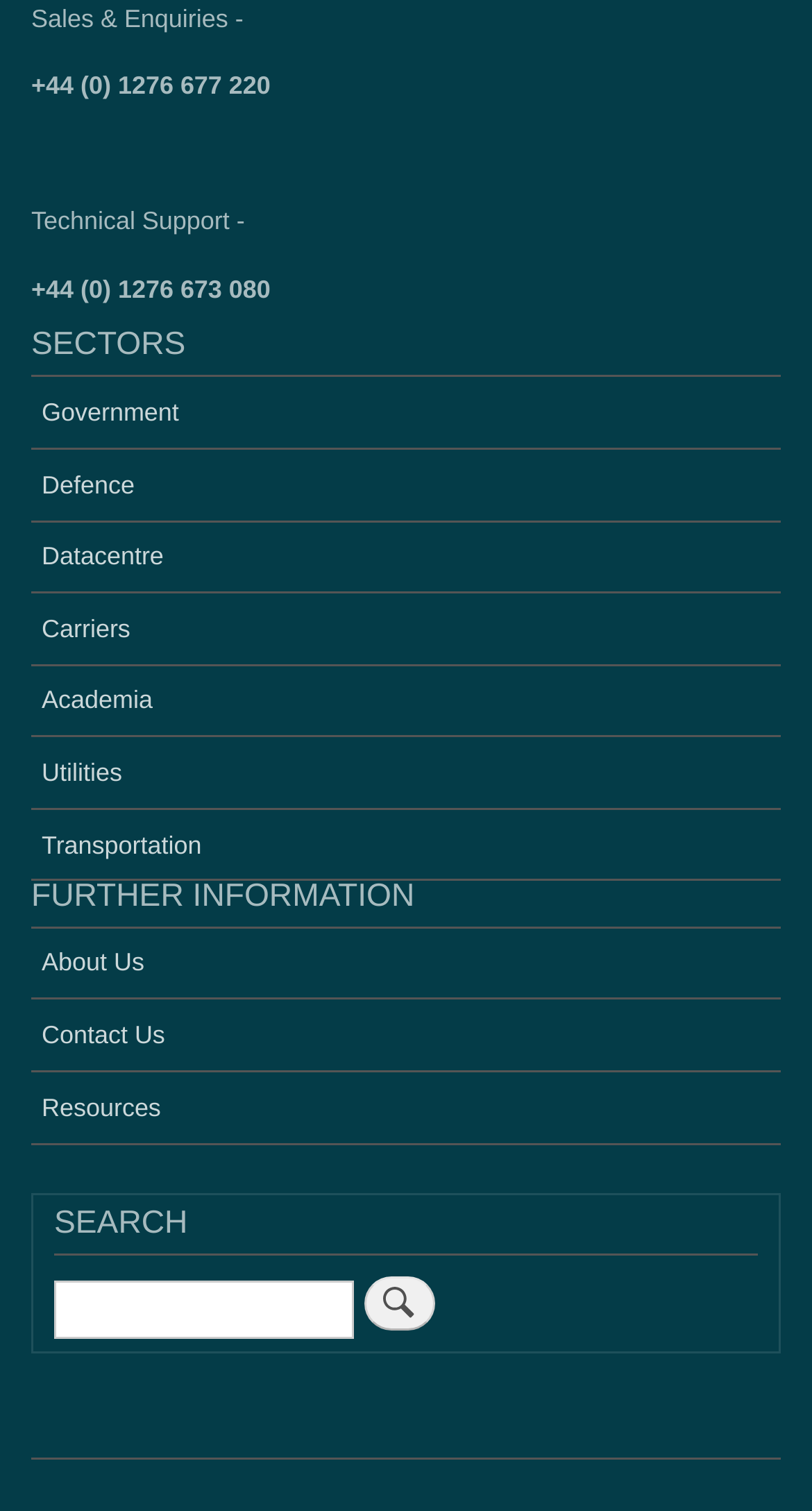What is the phone number for technical support? Based on the image, give a response in one word or a short phrase.

+44 (0) 1276 673 080